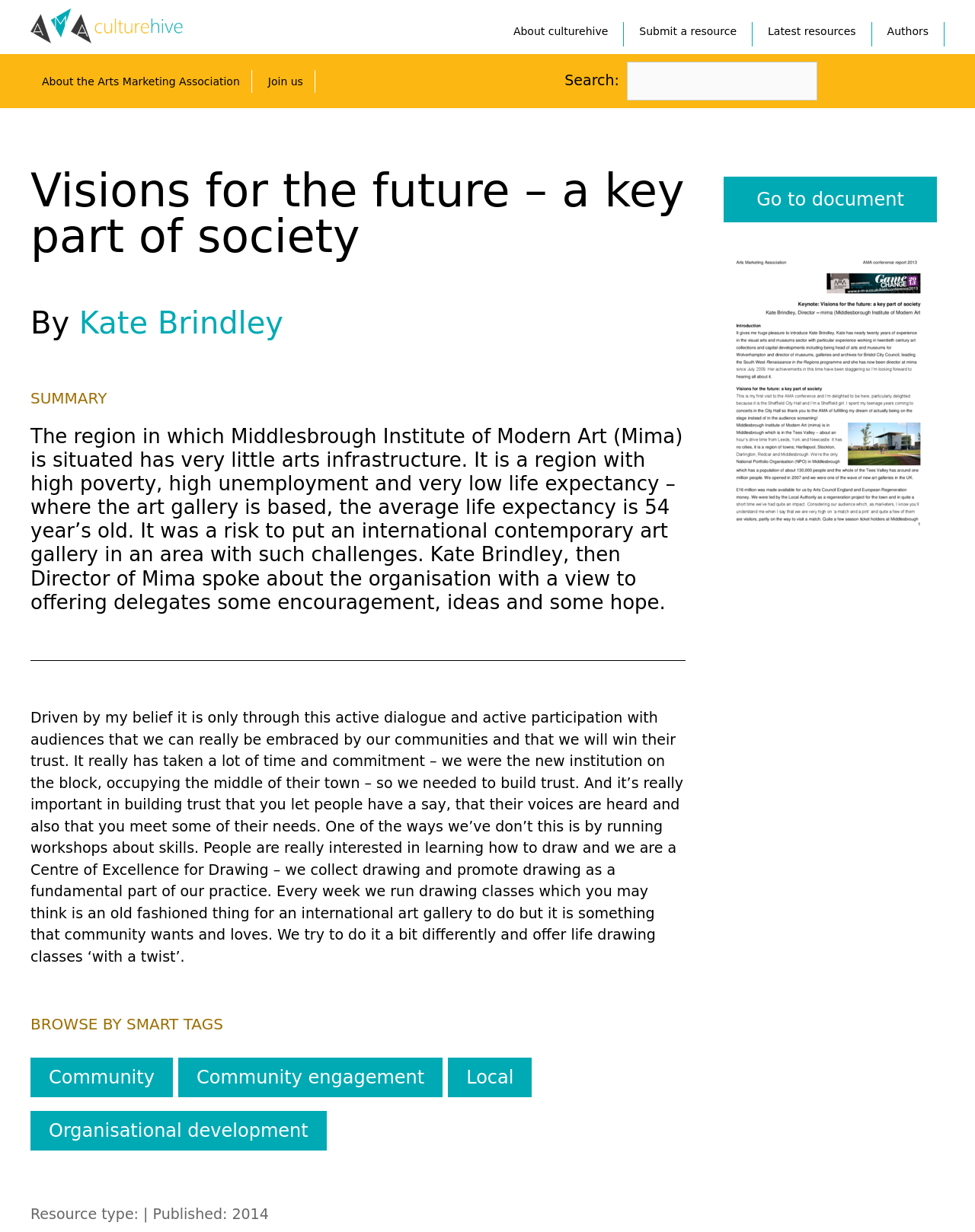Find and extract the text of the primary heading on the webpage.

Visions for the future – a key part of society